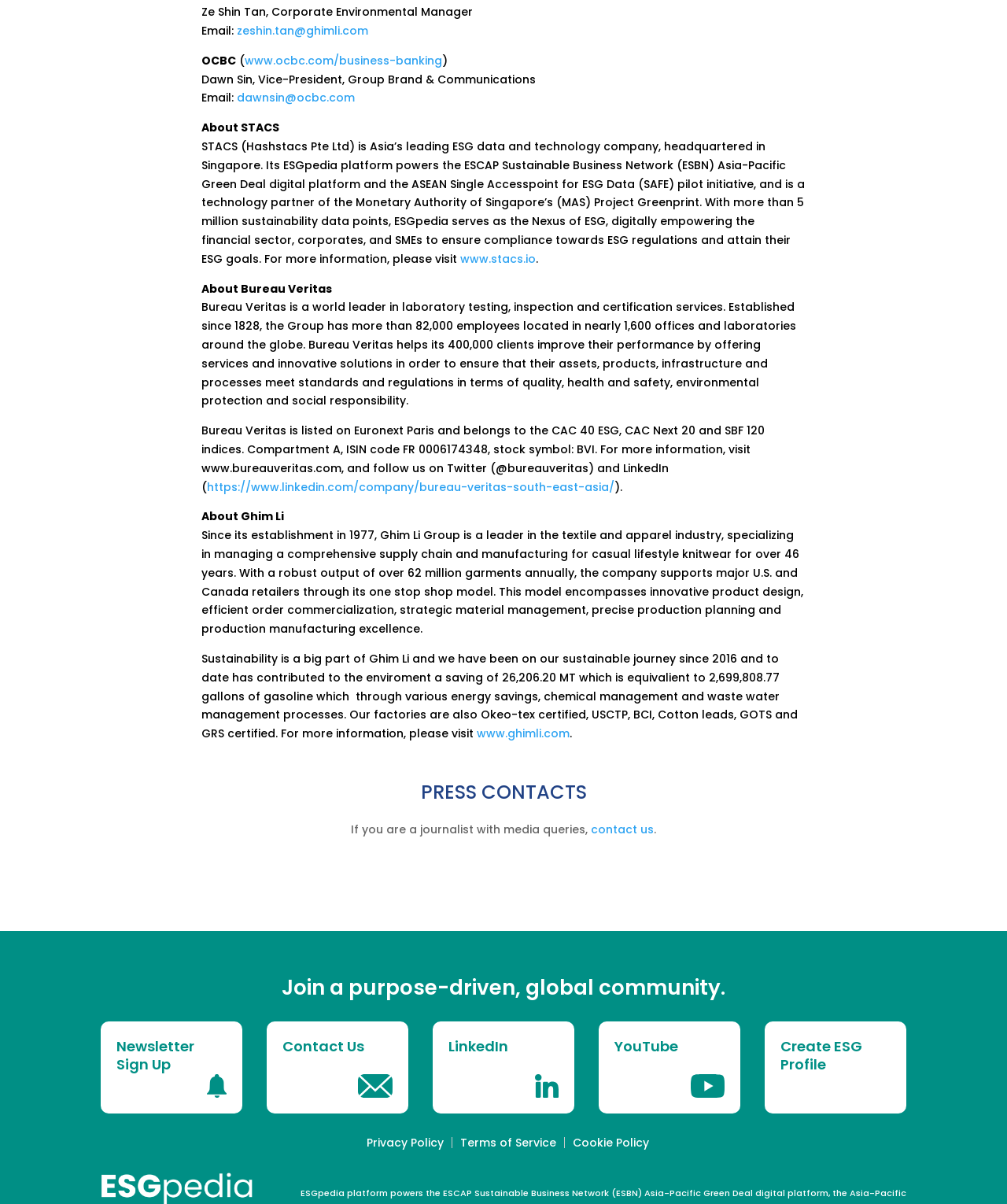Please locate the bounding box coordinates of the region I need to click to follow this instruction: "Visit OCBC website".

[0.243, 0.044, 0.439, 0.057]